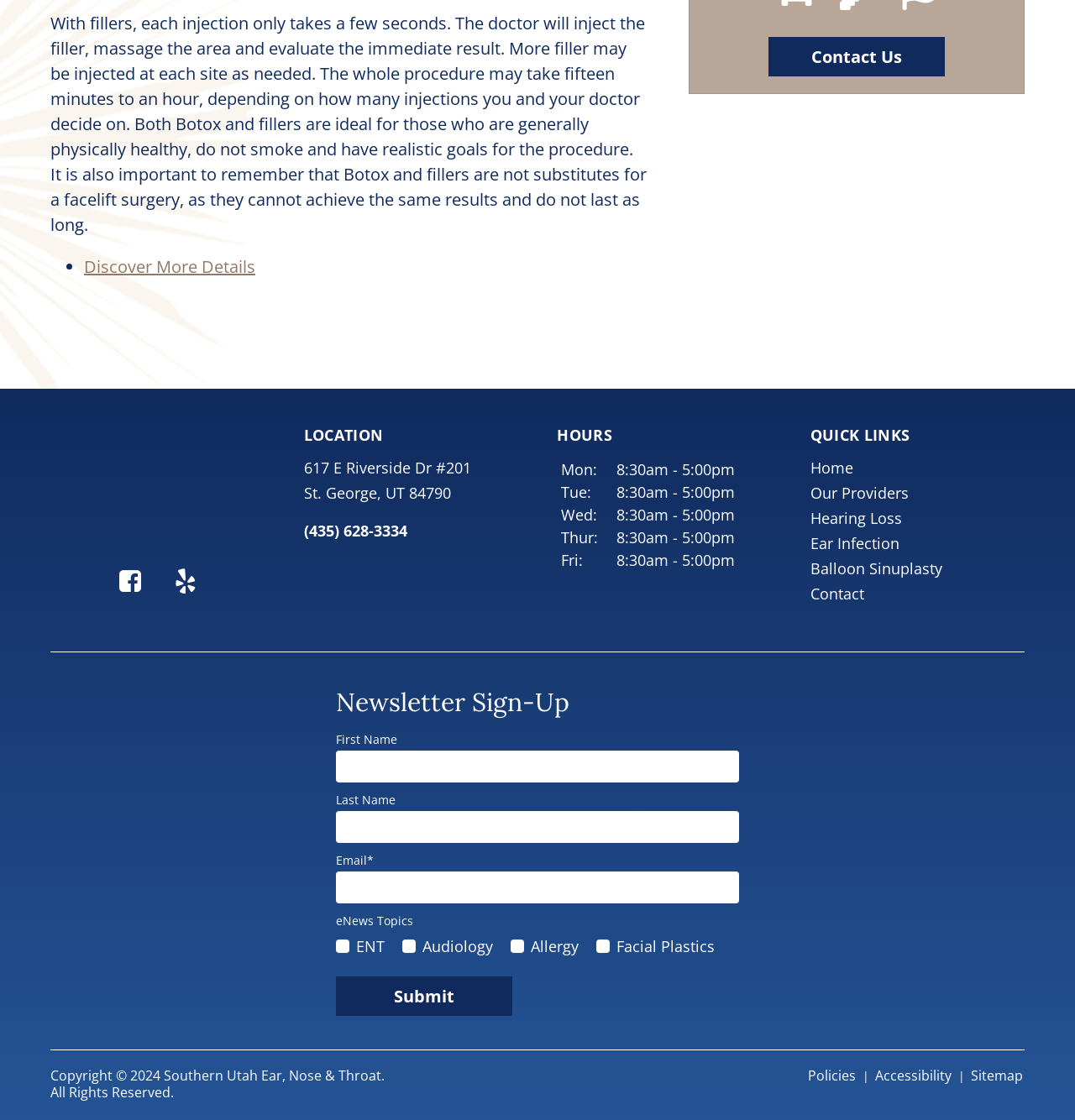Please answer the following question using a single word or phrase: 
What are the clinic's hours on Monday?

8:30am - 5:00pm